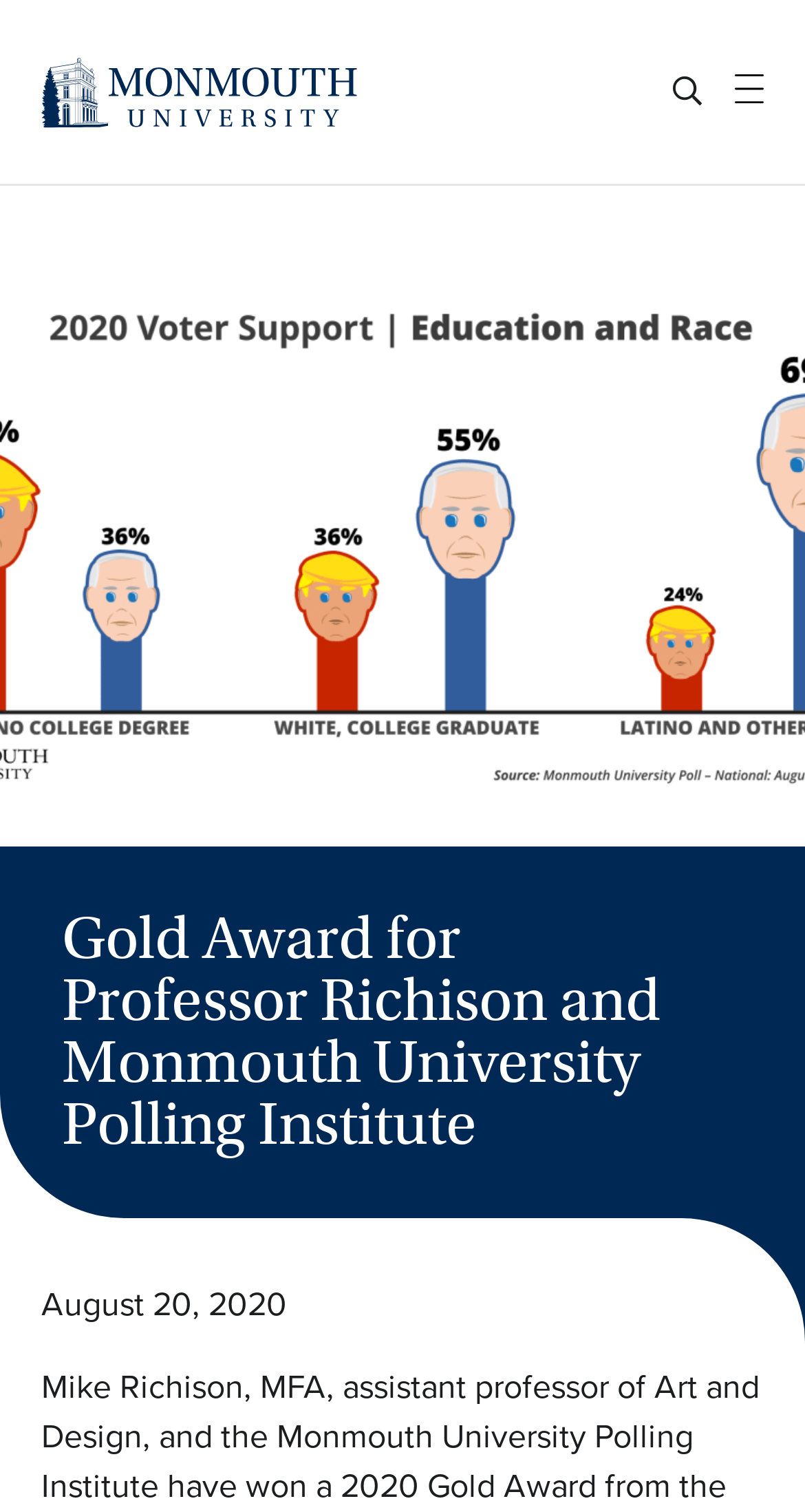What is the name of the university?
Look at the image and answer the question with a single word or phrase.

Monmouth University